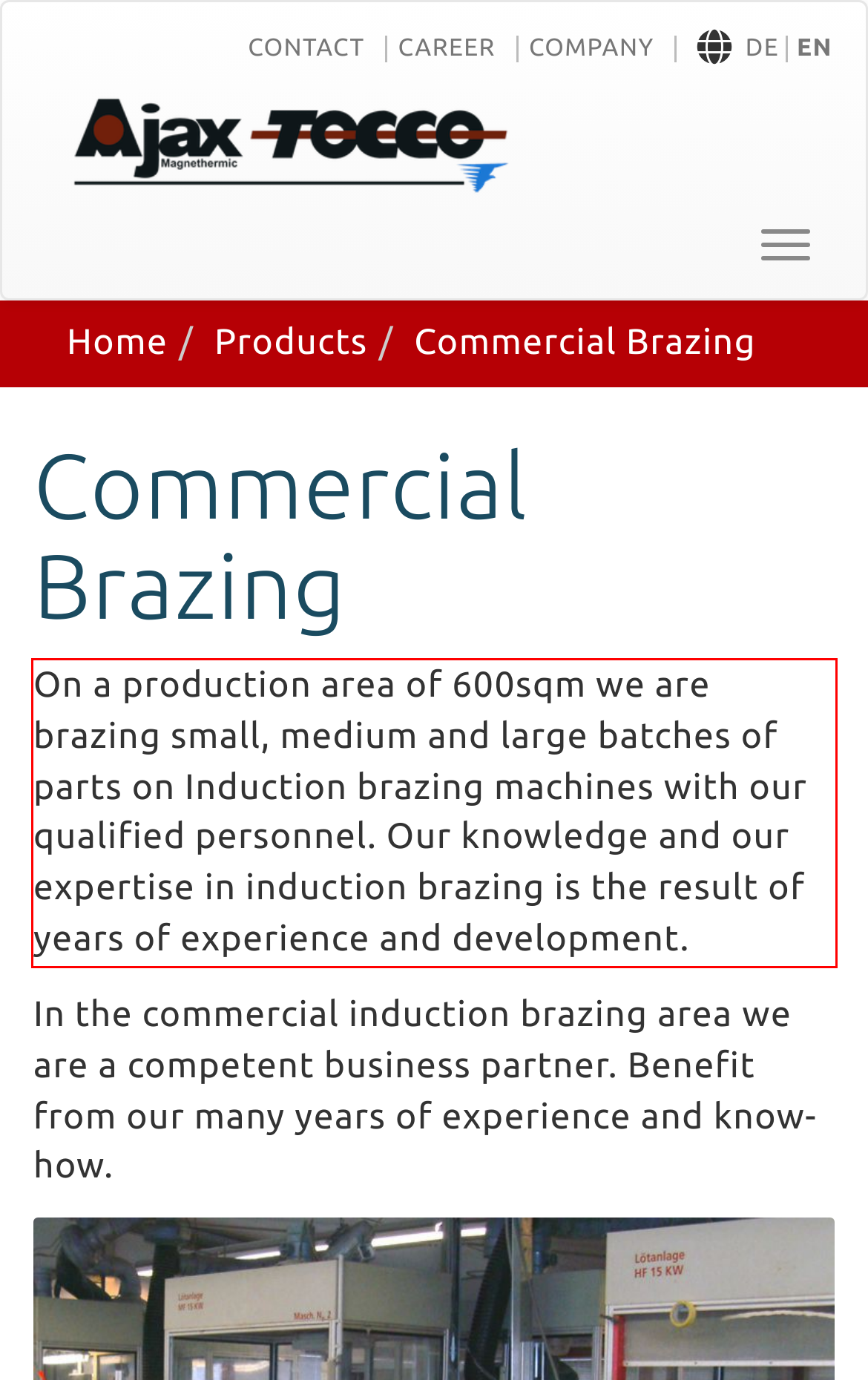Please identify the text within the red rectangular bounding box in the provided webpage screenshot.

On a production area of 600sqm we are brazing small, medium and large batches of parts on Induction brazing machines with our qualified personnel. Our knowledge and our expertise in induction brazing is the result of years of experience and development.